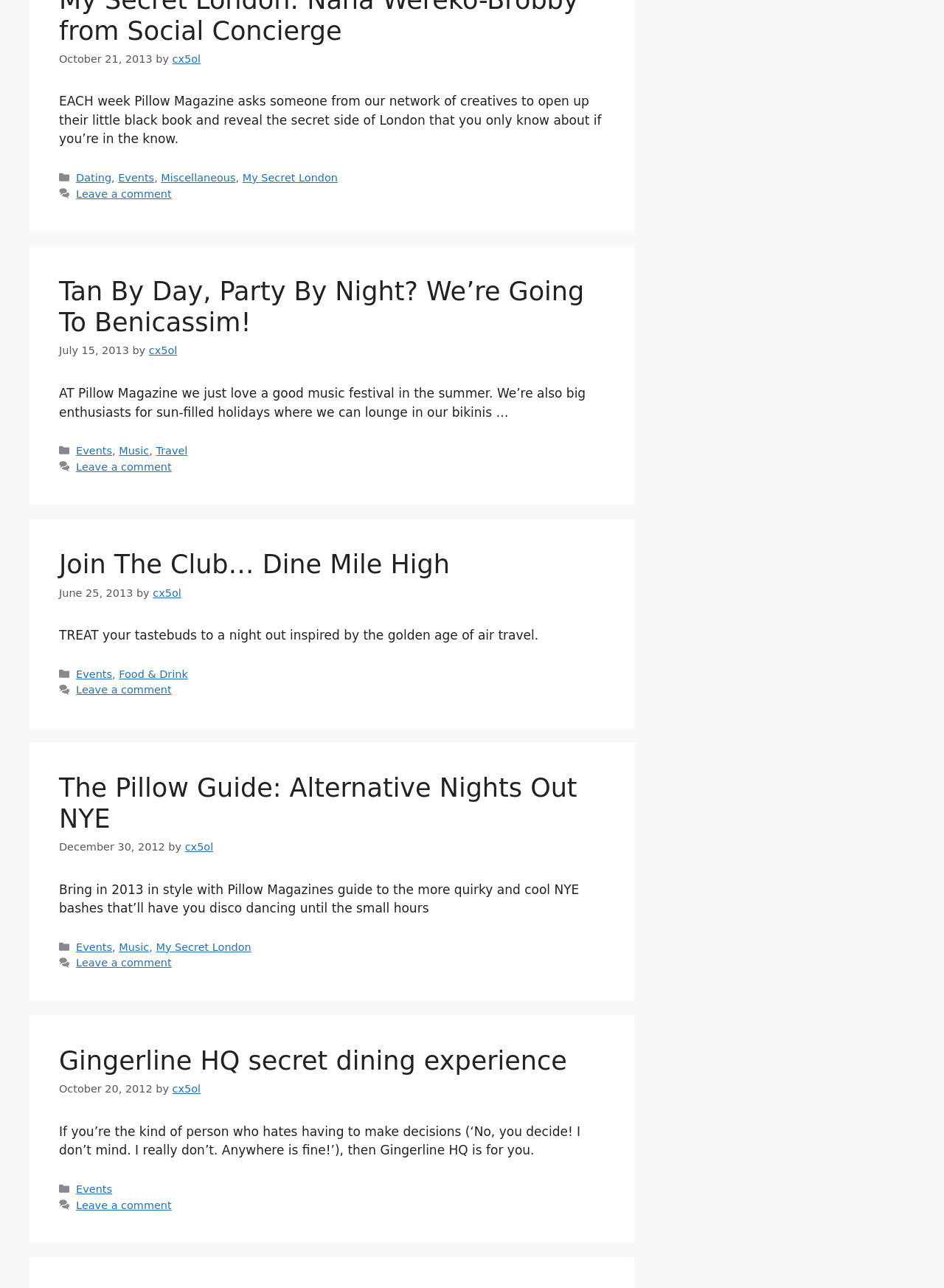Determine the bounding box coordinates of the clickable element to achieve the following action: 'Subscribe to the newsletter'. Provide the coordinates as four float values between 0 and 1, formatted as [left, top, right, bottom].

None